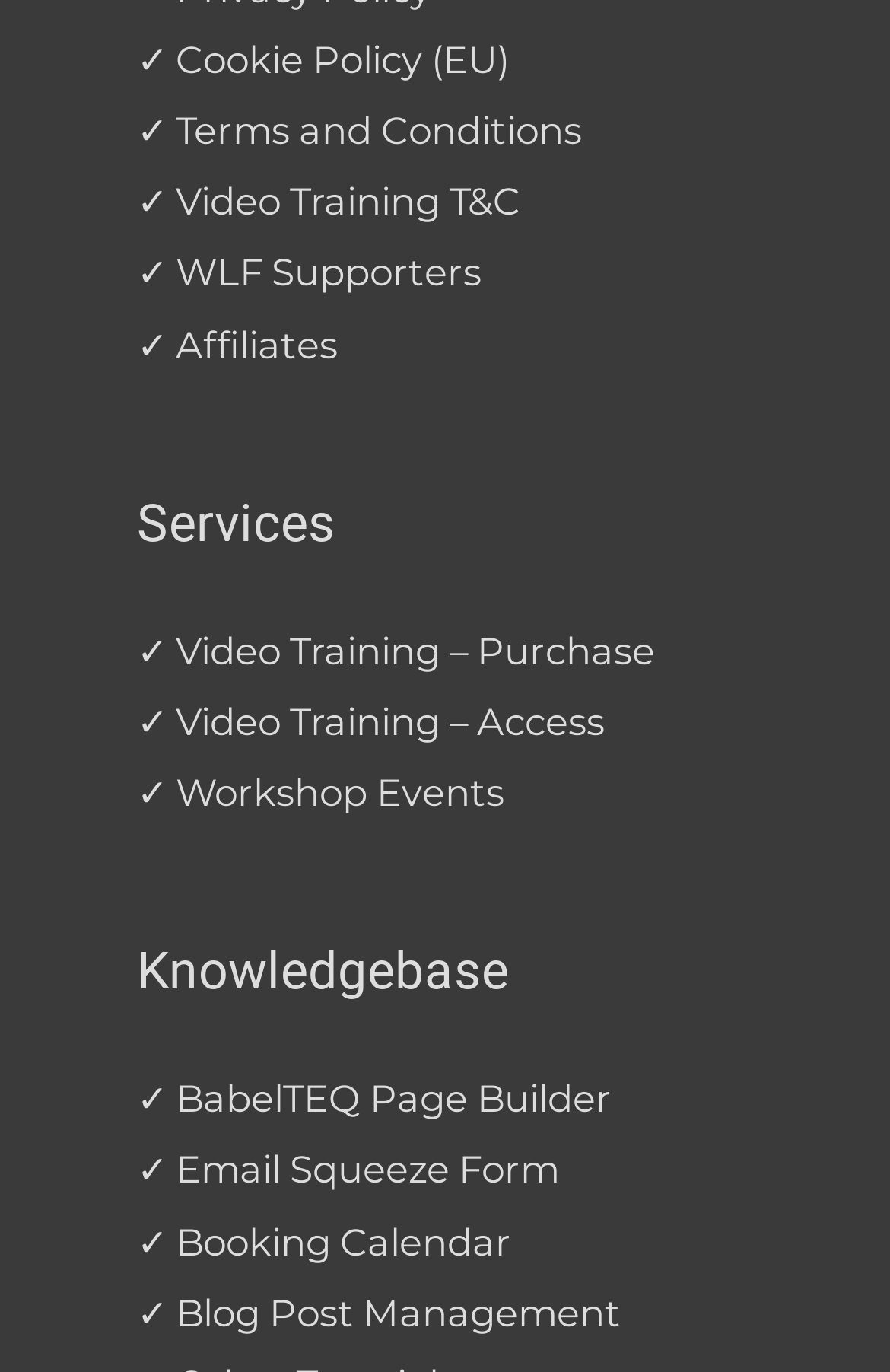Please specify the bounding box coordinates in the format (top-left x, top-left y, bottom-right x, bottom-right y), with values ranging from 0 to 1. Identify the bounding box for the UI component described as follows: BabelTEQ Page Builder

[0.154, 0.784, 0.687, 0.817]